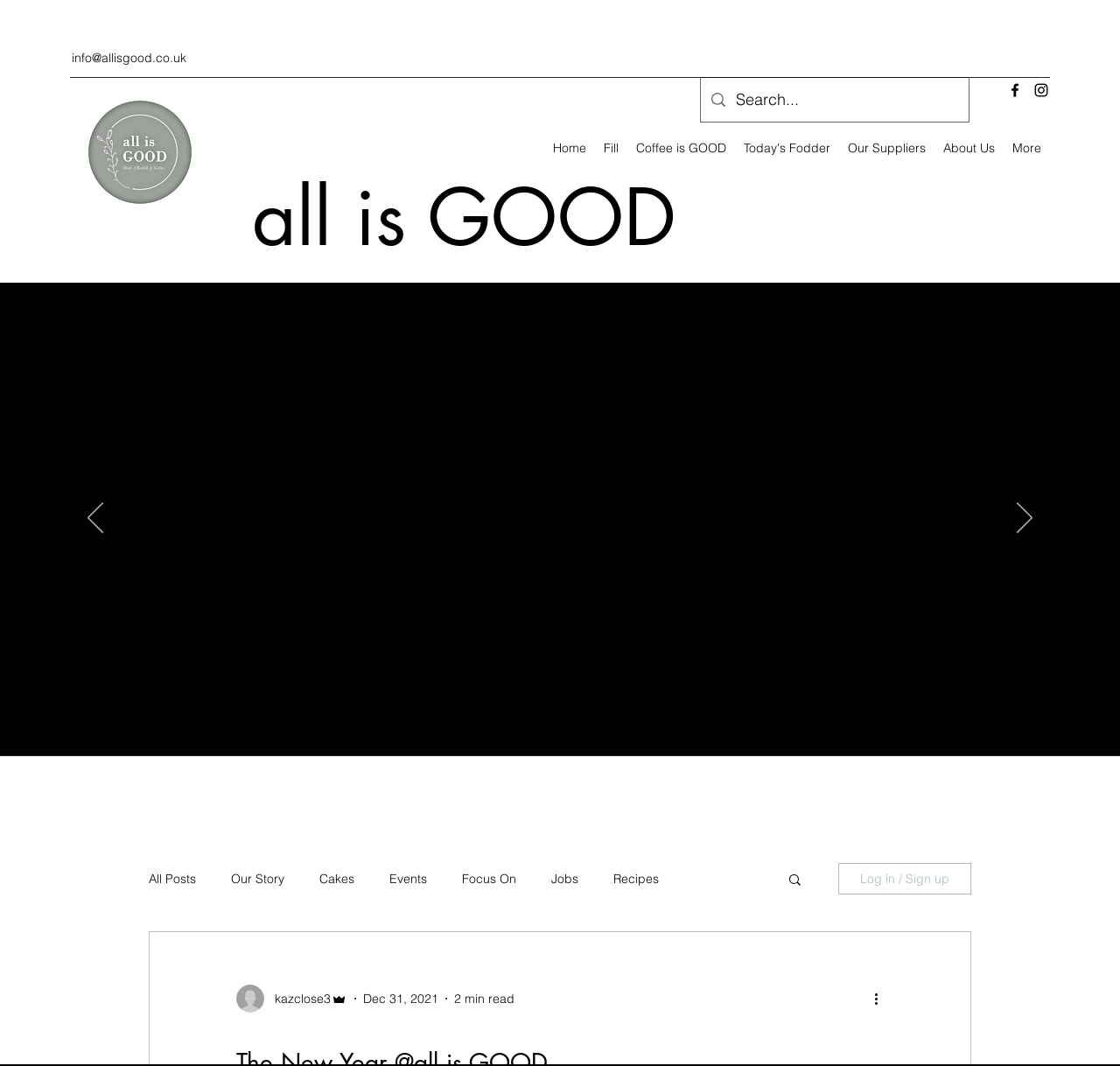Determine the bounding box coordinates of the target area to click to execute the following instruction: "View today's fodder."

[0.656, 0.115, 0.749, 0.163]